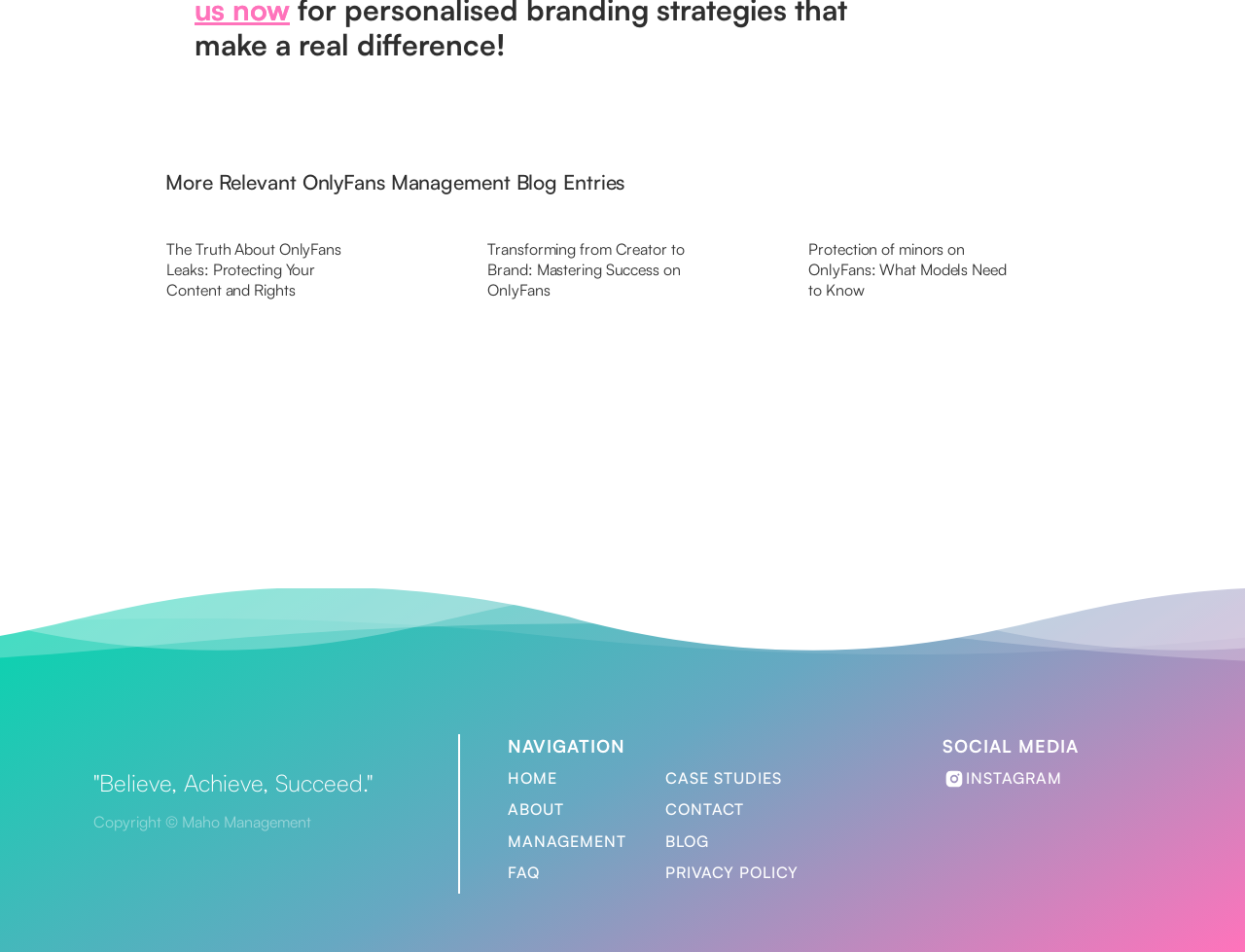Find the coordinates for the bounding box of the element with this description: "Case studies".

[0.535, 0.806, 0.628, 0.829]